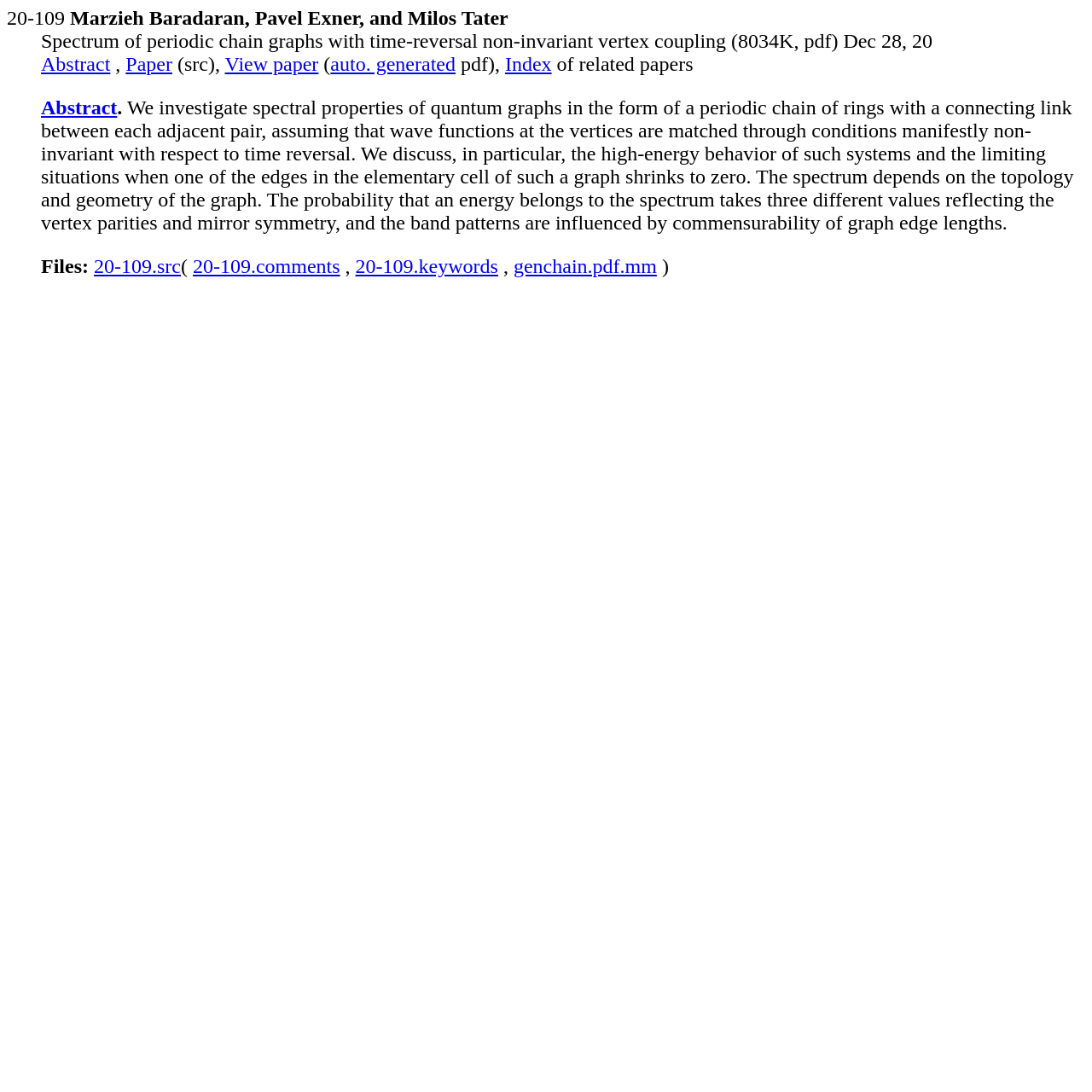Determine the bounding box coordinates of the region I should click to achieve the following instruction: "View paper". Ensure the bounding box coordinates are four float numbers between 0 and 1, i.e., [left, top, right, bottom].

[0.115, 0.048, 0.158, 0.069]